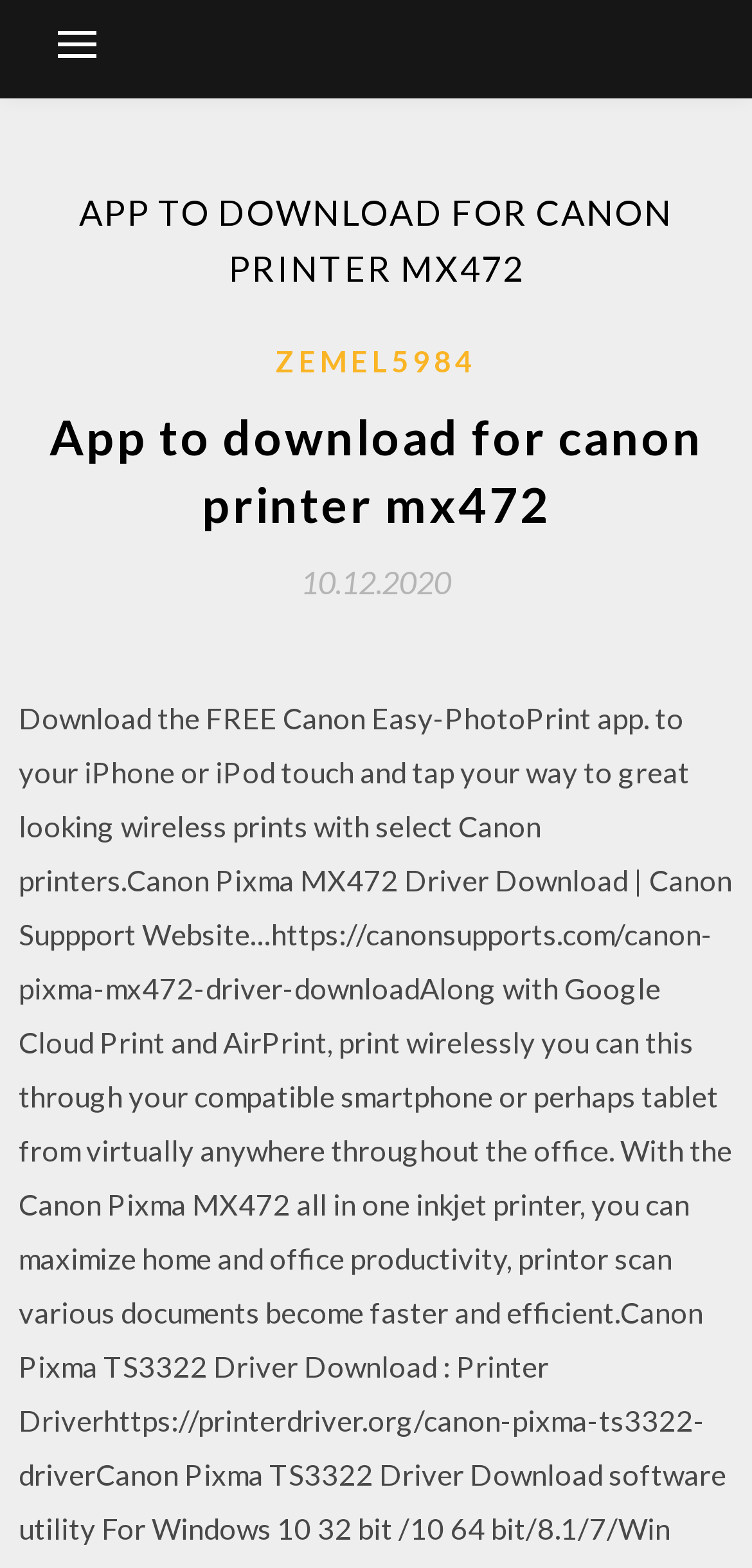Please determine the main heading text of this webpage.

APP TO DOWNLOAD FOR CANON PRINTER MX472